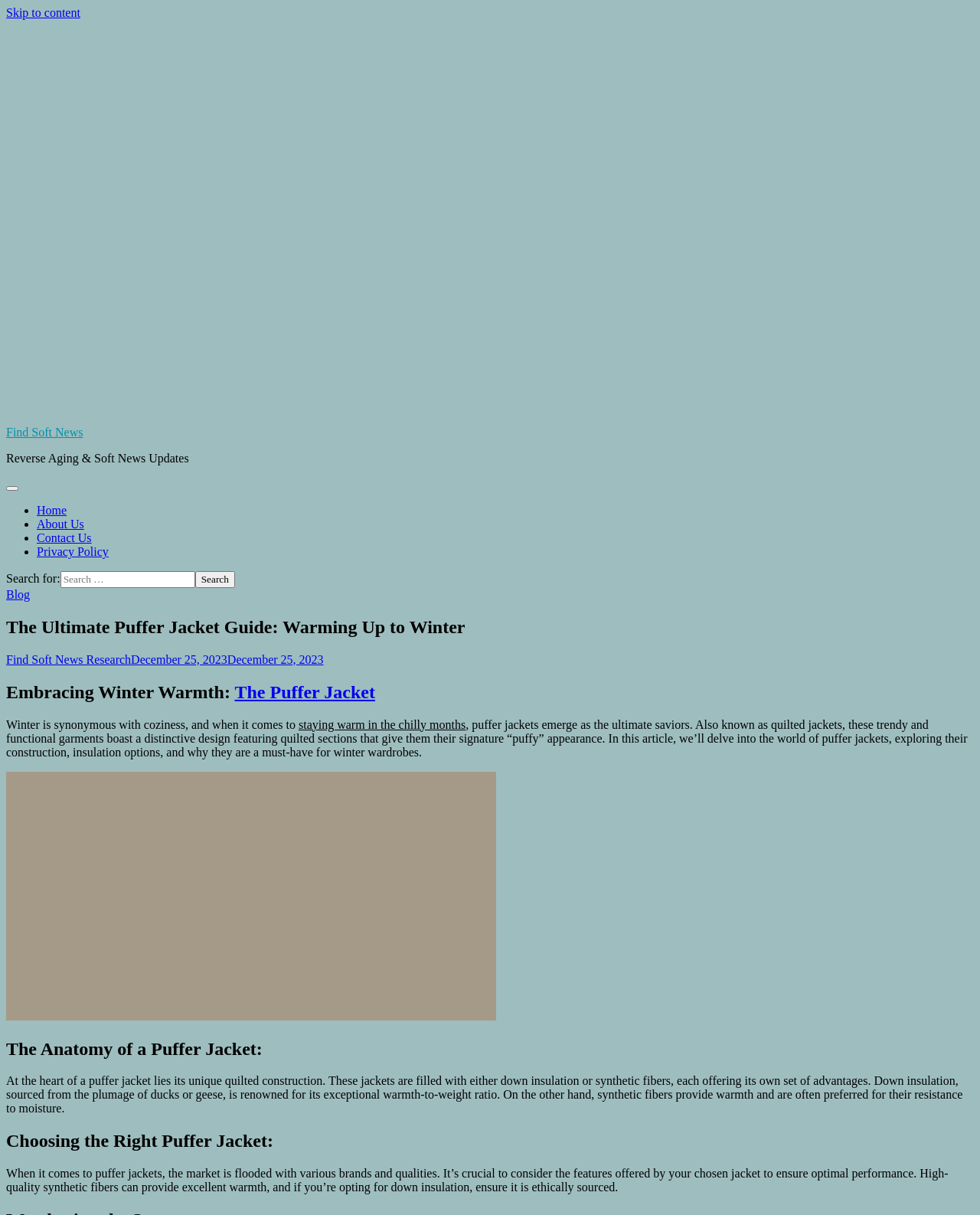Determine the bounding box coordinates for the area that should be clicked to carry out the following instruction: "Click on the 'Home' link".

[0.038, 0.415, 0.068, 0.425]